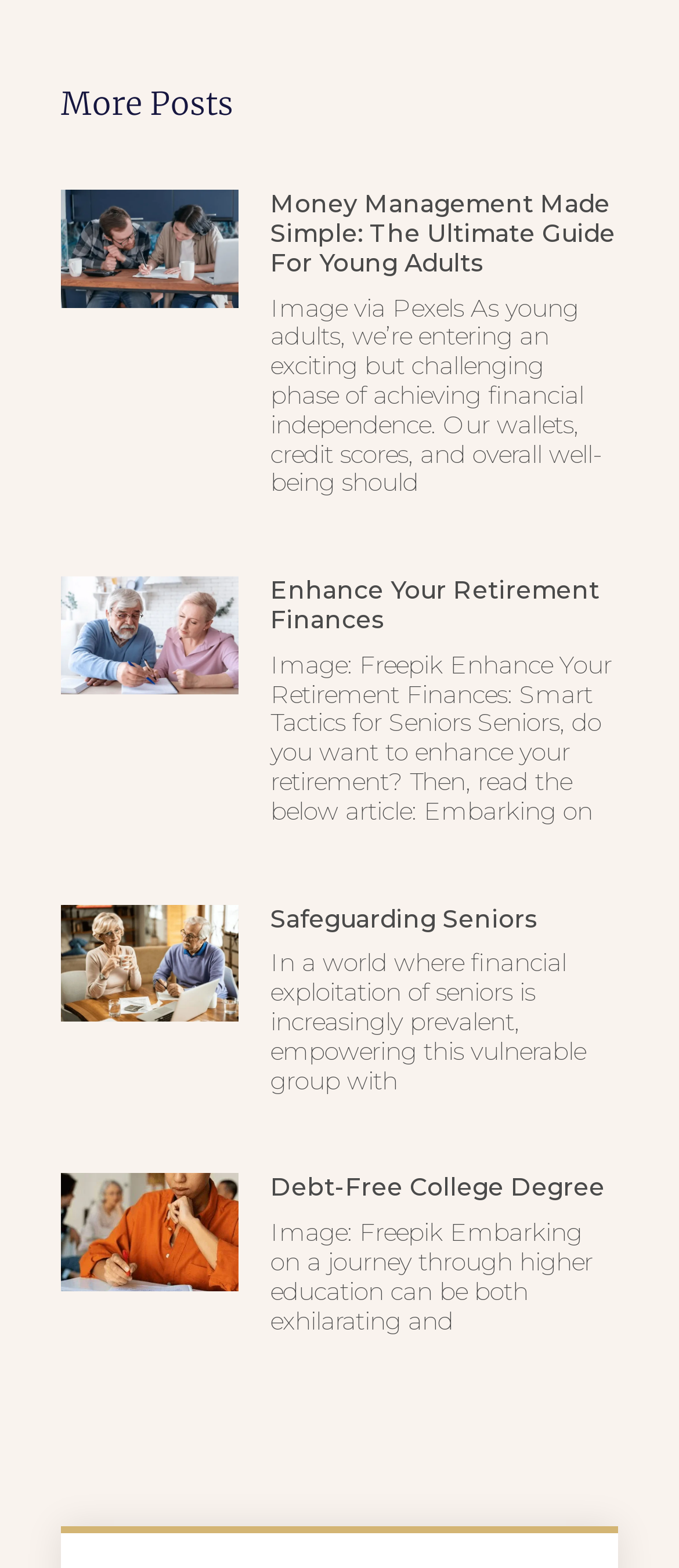Identify the bounding box coordinates of the section to be clicked to complete the task described by the following instruction: "Read the article about money management for young adults". The coordinates should be four float numbers between 0 and 1, formatted as [left, top, right, bottom].

[0.09, 0.121, 0.352, 0.329]